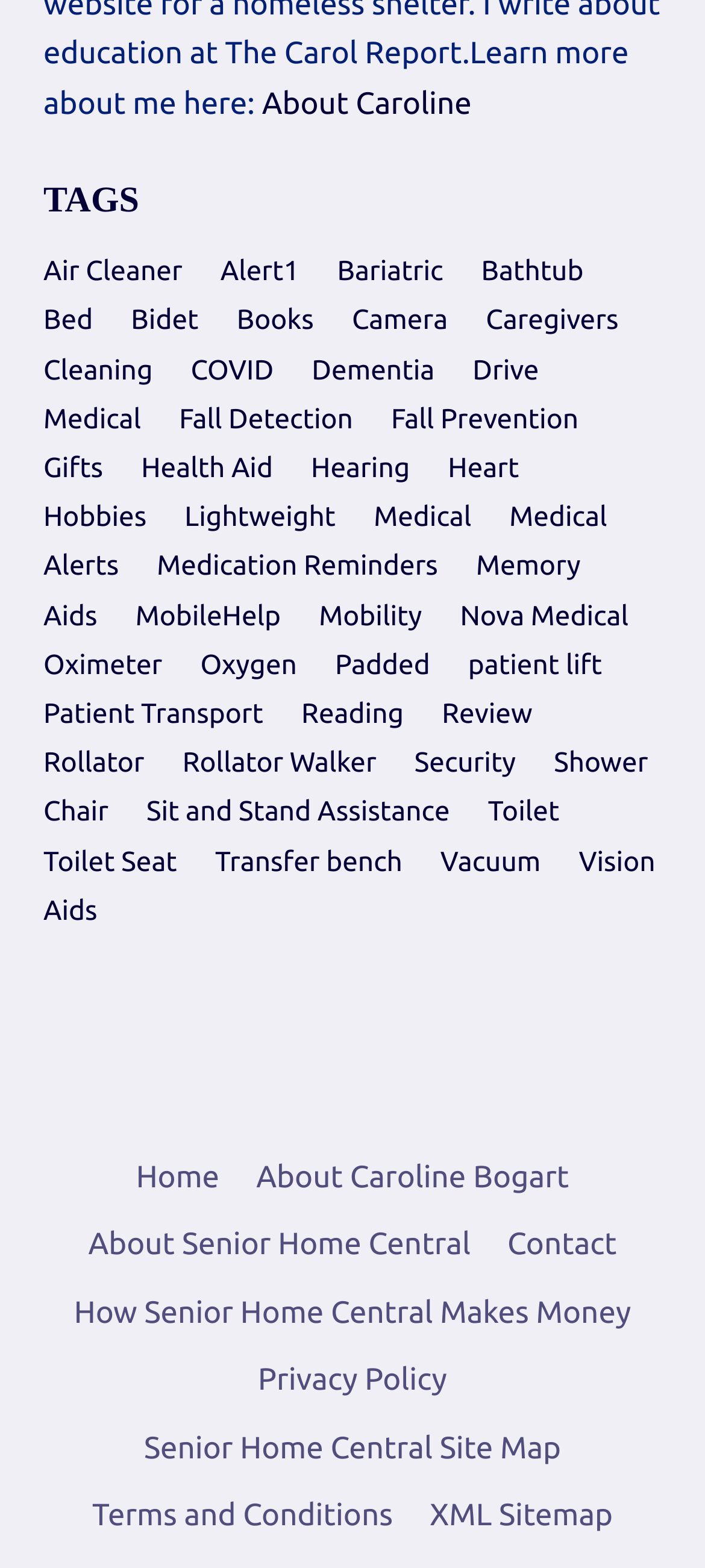How many categories are related to medical equipment?
Based on the visual information, provide a detailed and comprehensive answer.

After analyzing the links on the webpage, I found that there are at least 5 categories related to medical equipment, including 'Medical', 'Medical Alerts', 'Oximeter', 'Oxygen', and 'Patient Lift'.